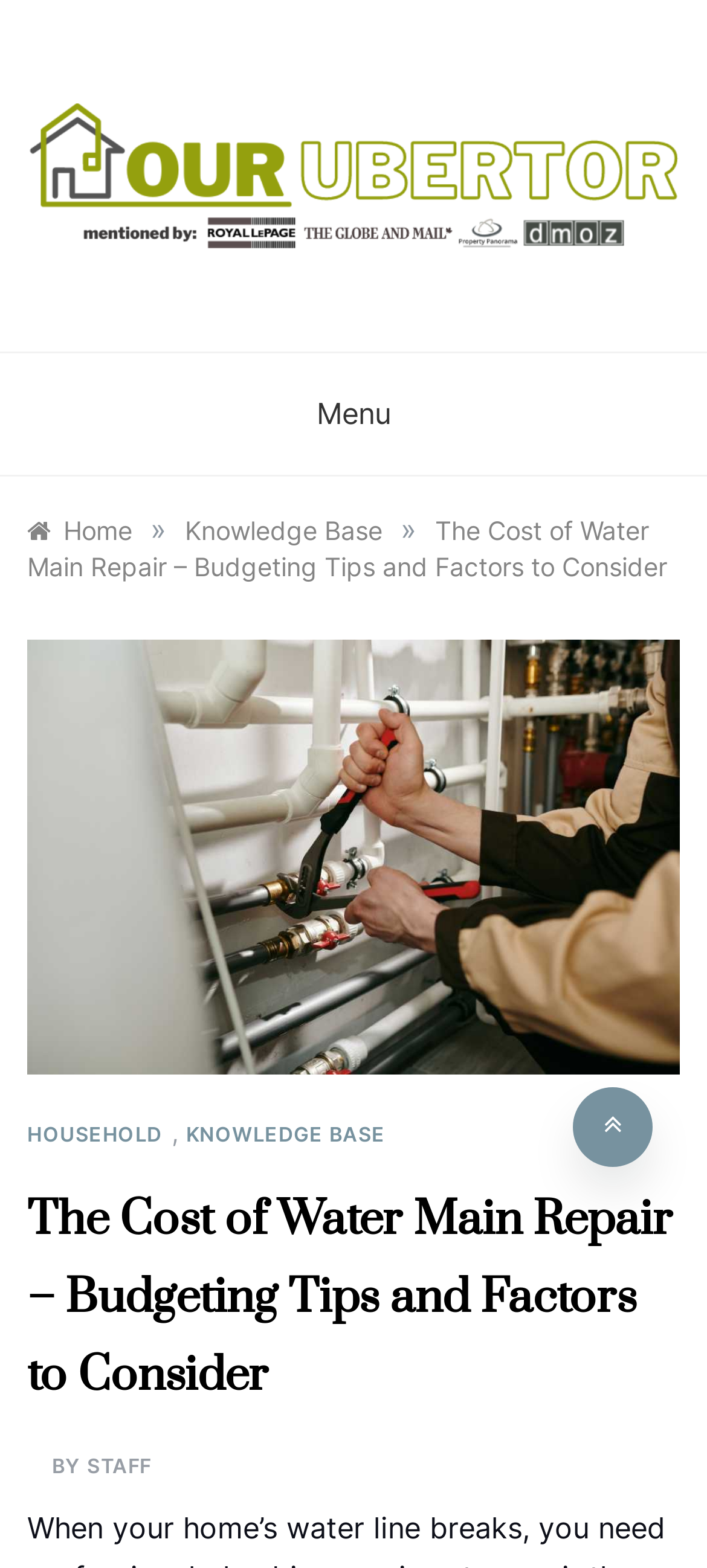From the image, can you give a detailed response to the question below:
Who is the author of the article?

The author of the article can be found at the bottom of the article, where it says 'BY STAFF'.